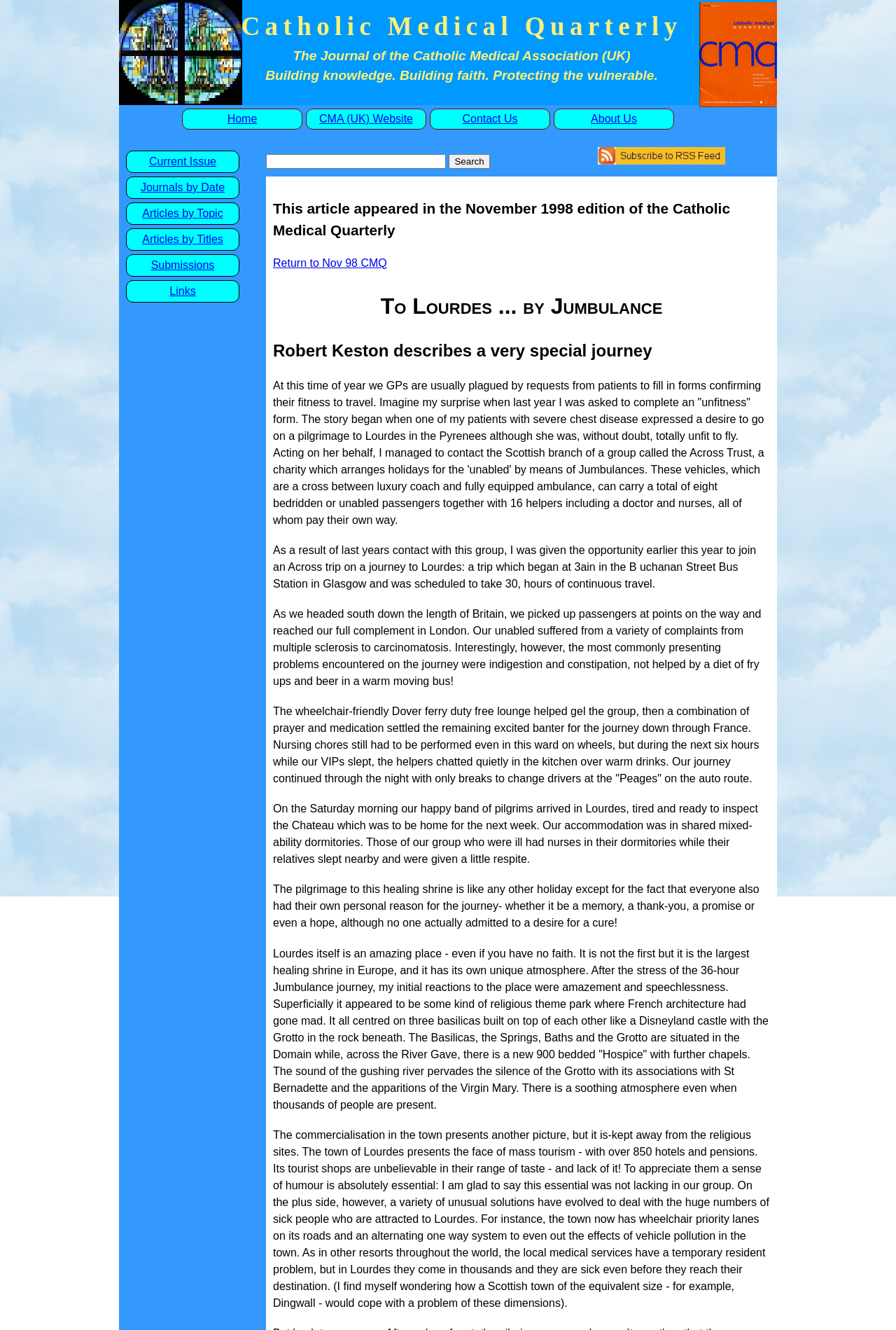Locate the UI element that matches the description Search in the webpage screenshot. Return the bounding box coordinates in the format (top-left x, top-left y, bottom-right x, bottom-right y), with values ranging from 0 to 1.

None